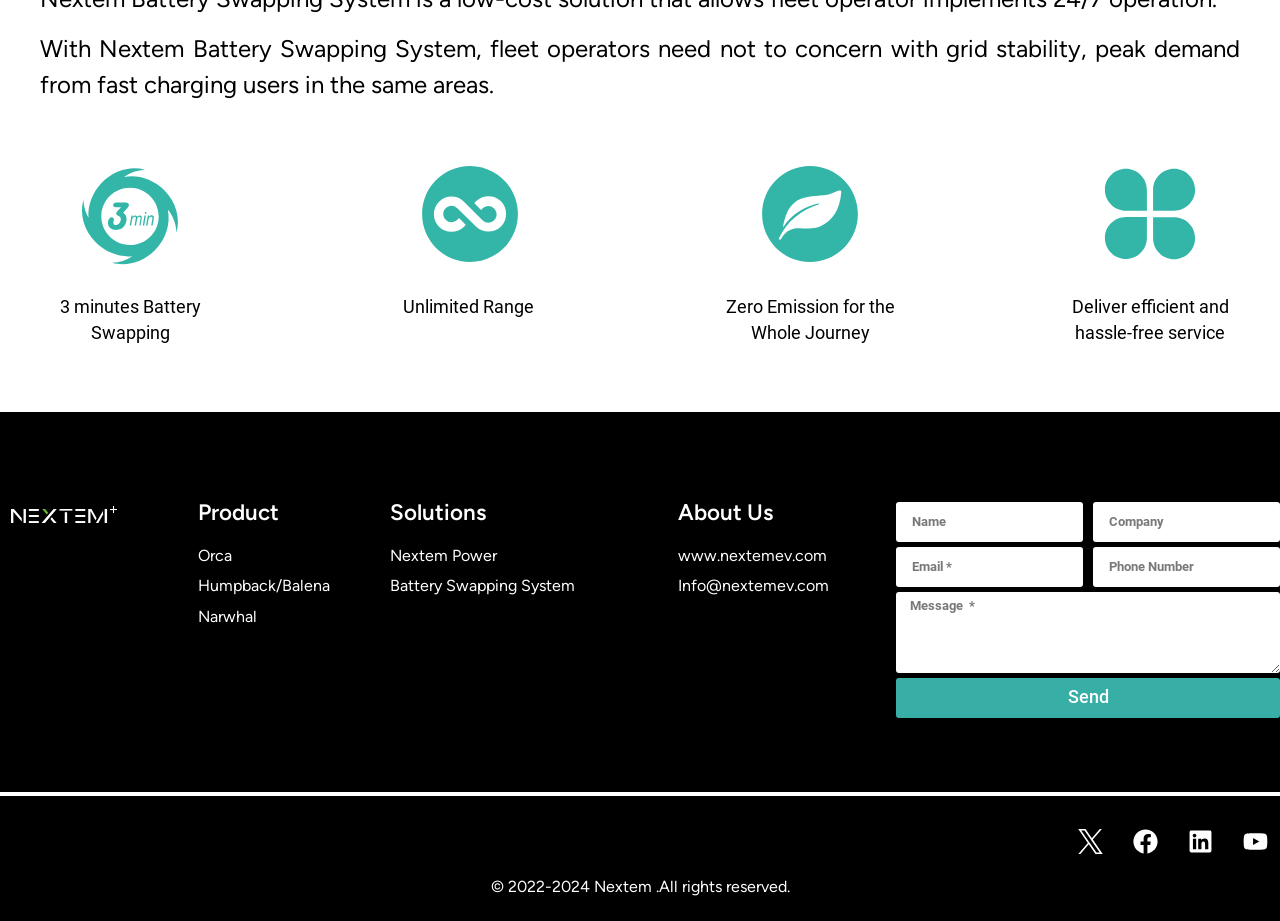Identify the bounding box for the UI element specified in this description: "Send". The coordinates must be four float numbers between 0 and 1, formatted as [left, top, right, bottom].

[0.7, 0.736, 1.0, 0.78]